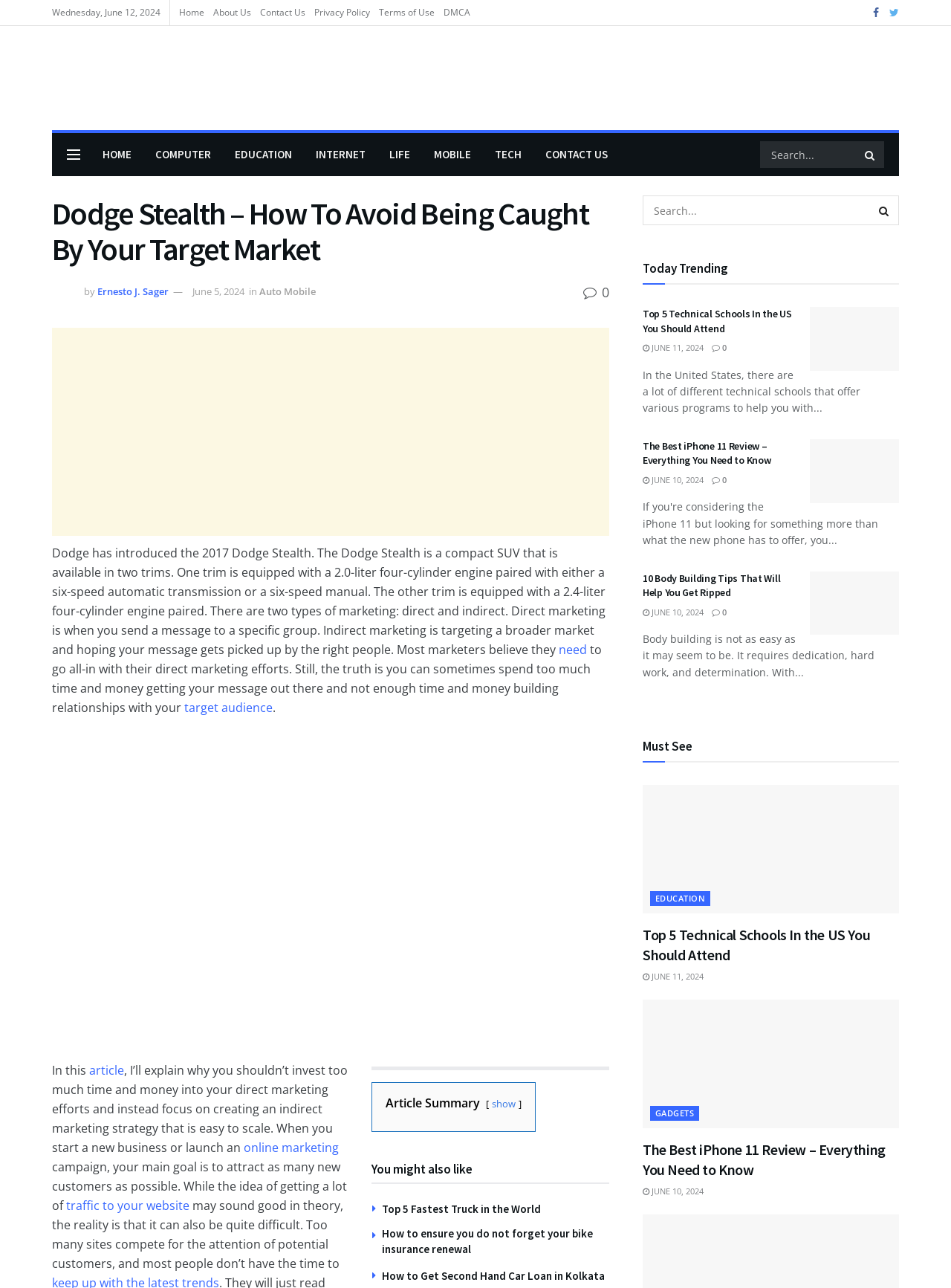Locate the bounding box for the described UI element: "June 11, 2024". Ensure the coordinates are four float numbers between 0 and 1, formatted as [left, top, right, bottom].

[0.676, 0.753, 0.74, 0.762]